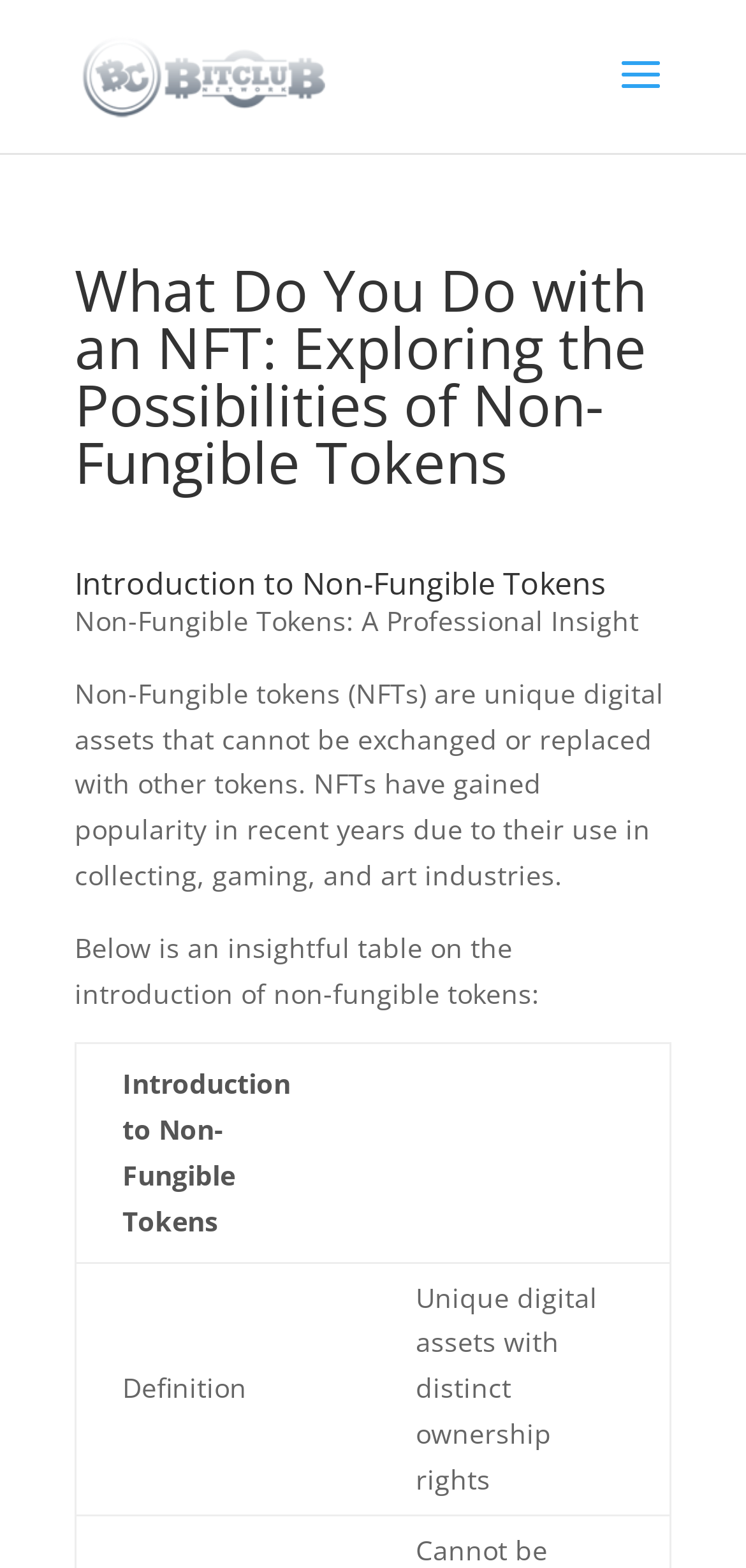Extract the primary headline from the webpage and present its text.

What Do You Do with an NFT: Exploring the Possibilities of Non-Fungible Tokens